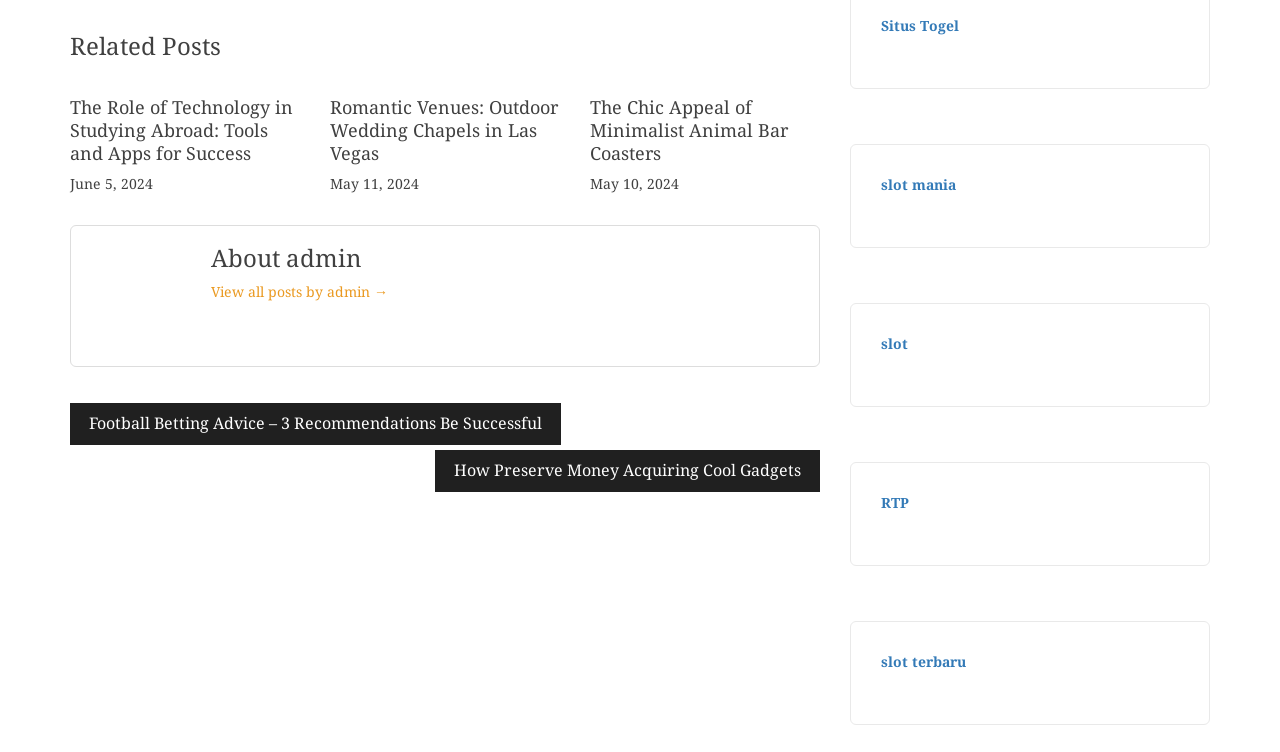Provide a brief response to the question below using one word or phrase:
How many links are there in the 'Related Posts' section?

3